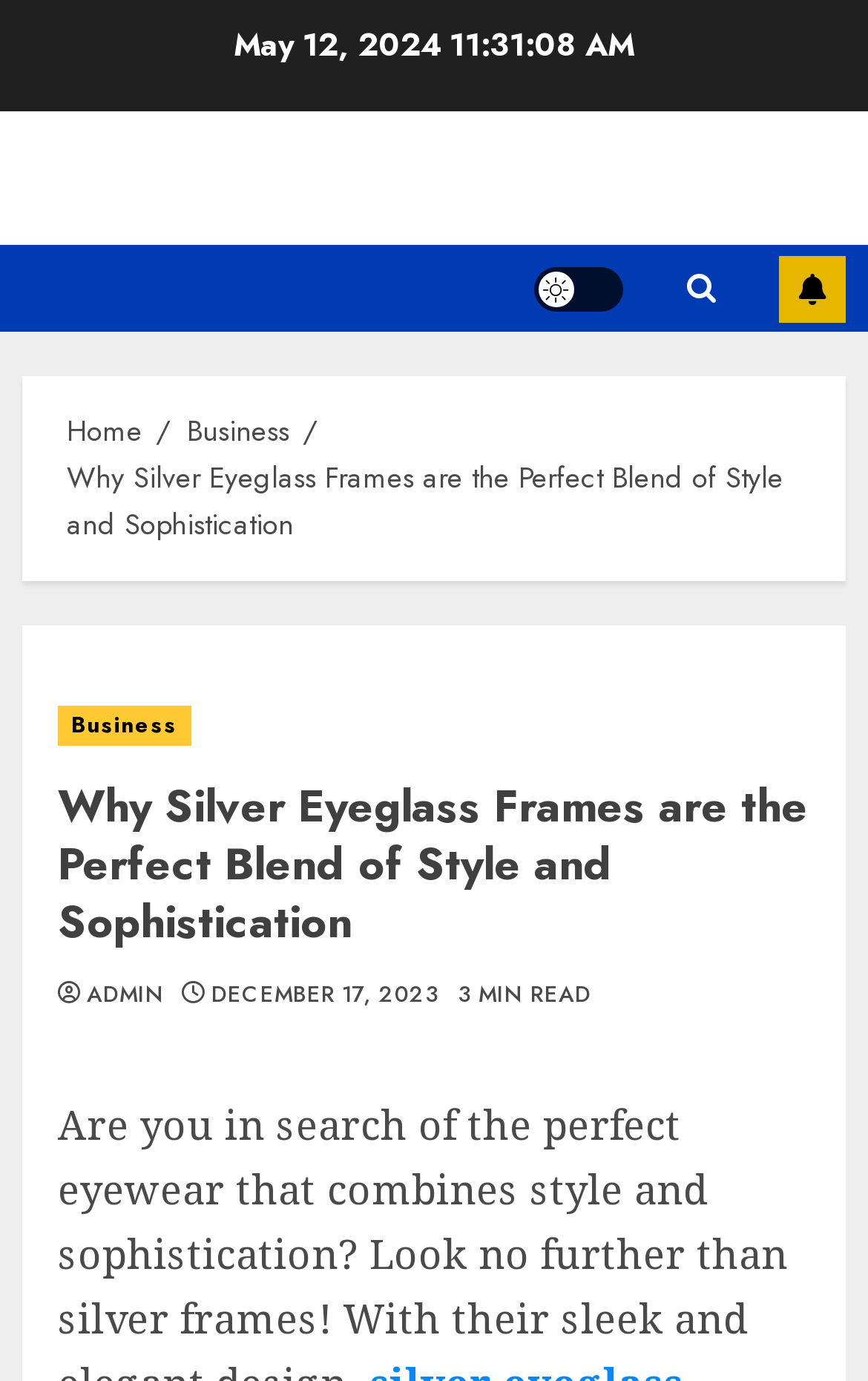Given the webpage screenshot and the description, determine the bounding box coordinates (top-left x, top-left y, bottom-right x, bottom-right y) that define the location of the UI element matching this description: Subscribe

[0.897, 0.185, 0.974, 0.233]